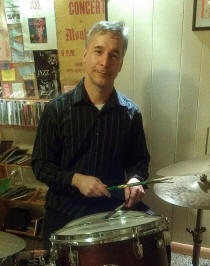What is the environment like in the image?
Please provide a comprehensive answer based on the contents of the image.

The image features a backdrop with various music-related posters and a collection of albums on shelves, which creates a studio-like environment that reflects Chris Mattoon's passion for percussion.